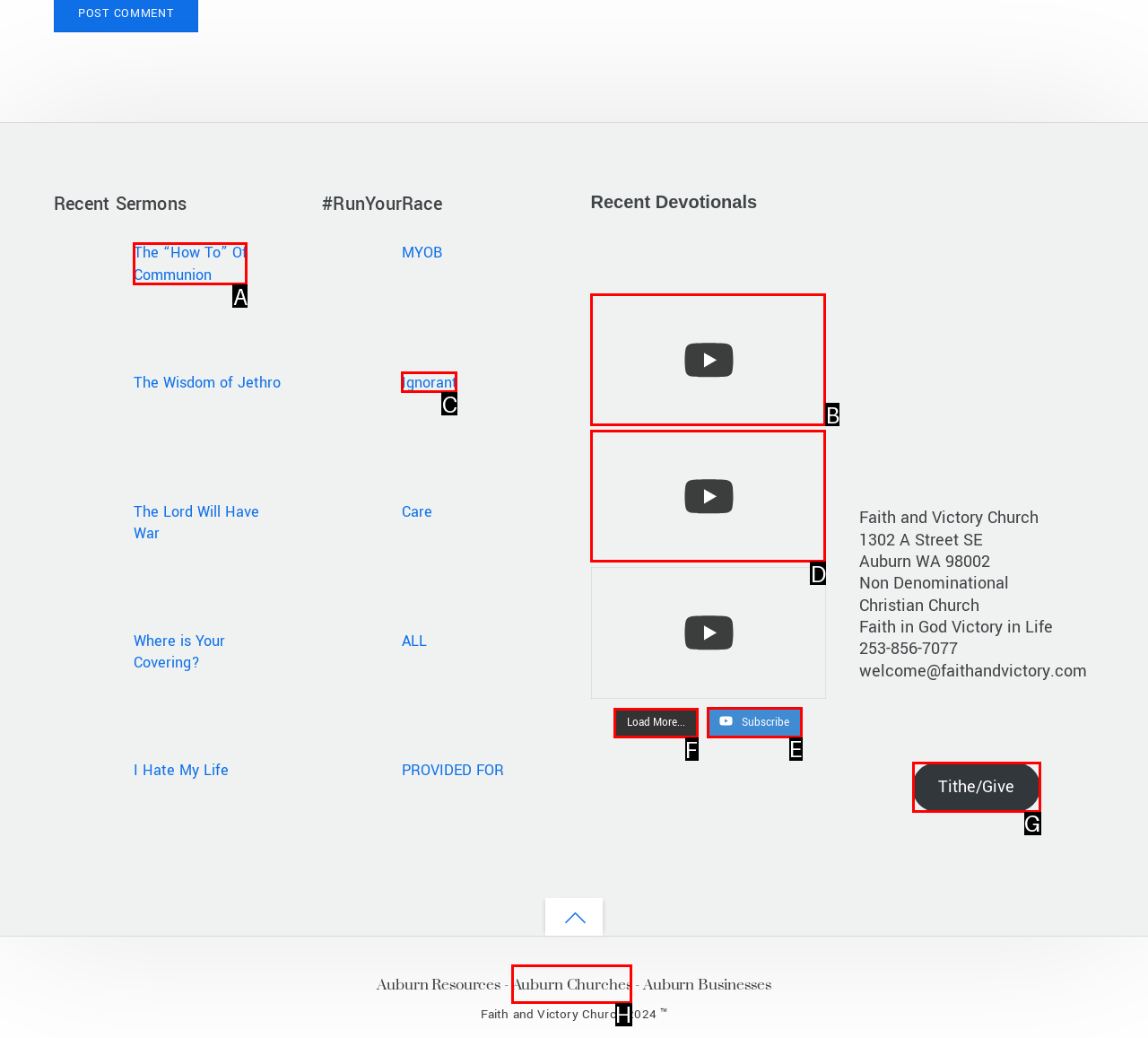Decide which letter you need to select to fulfill the task: Load more sermons
Answer with the letter that matches the correct option directly.

F